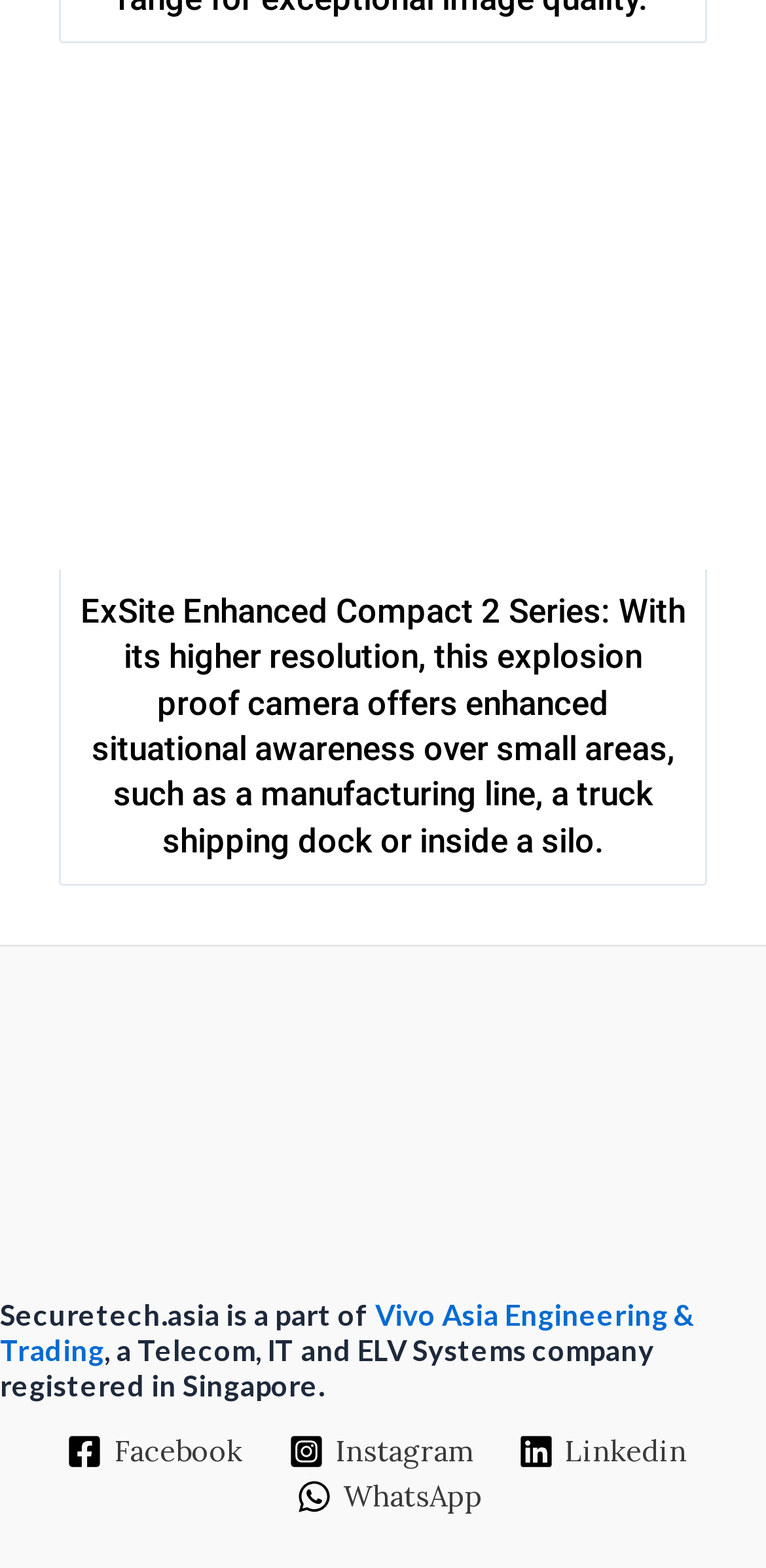How many social media links are present?
With the help of the image, please provide a detailed response to the question.

There are four link elements with image elements inside, which represent social media links: Facebook, Instagram, Linkedin, and WhatsApp.